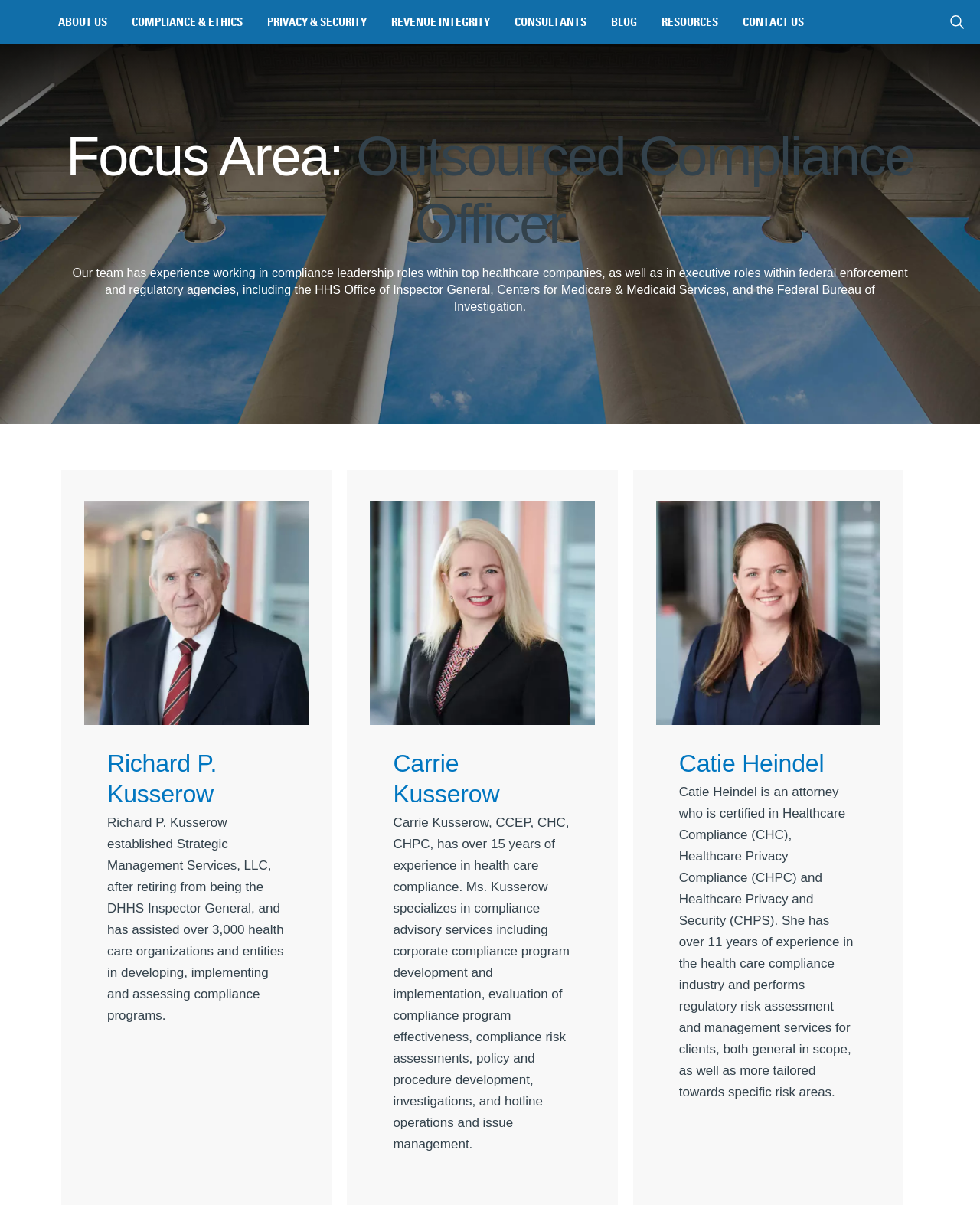Determine the heading of the webpage and extract its text content.

Focus Area: Outsourced Compliance Officer